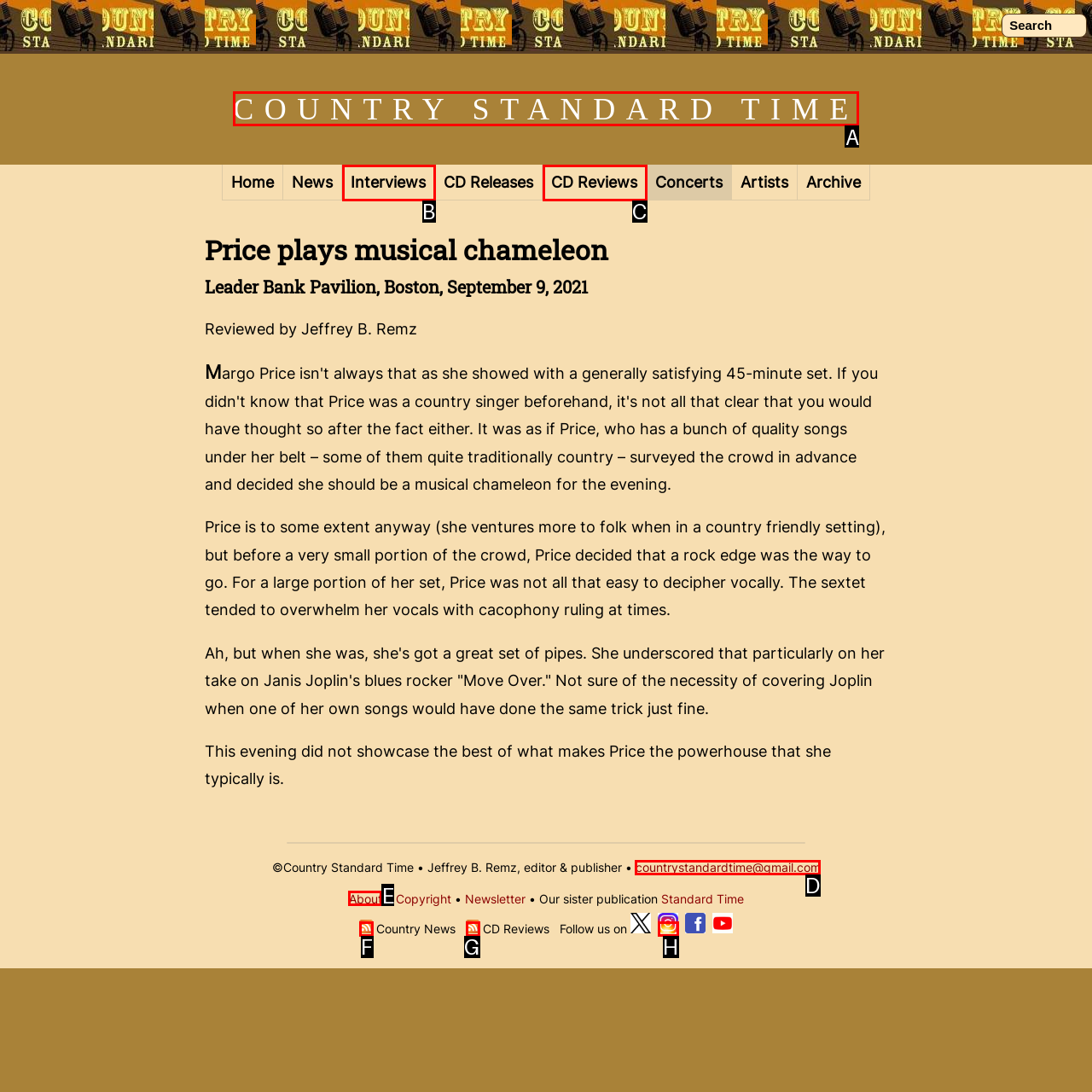Indicate which HTML element you need to click to complete the task: Contact the editor via email. Provide the letter of the selected option directly.

D